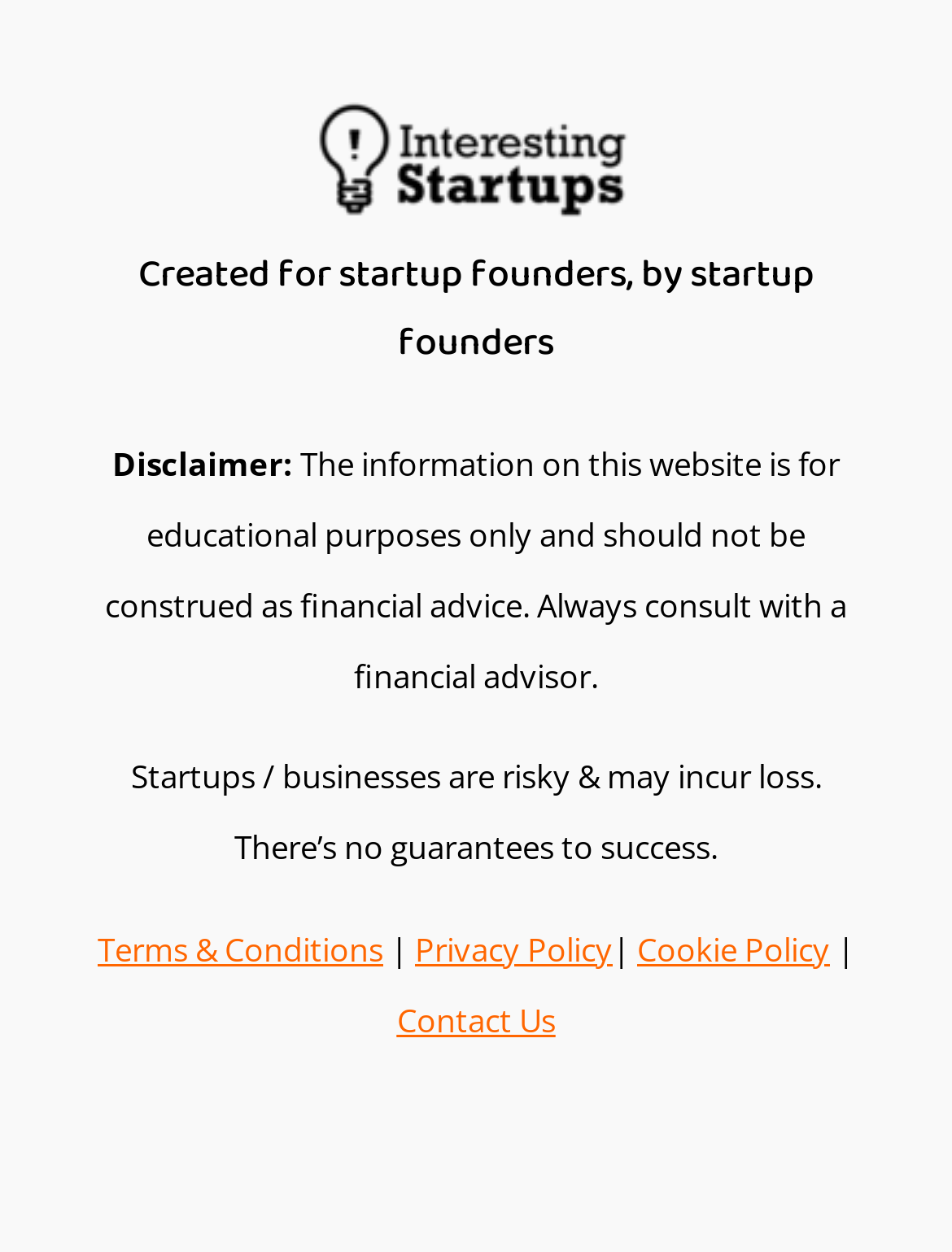Using the element description provided, determine the bounding box coordinates in the format (top-left x, top-left y, bottom-right x, bottom-right y). Ensure that all values are floating point numbers between 0 and 1. Element description: parent_node: Patentanmelden

None